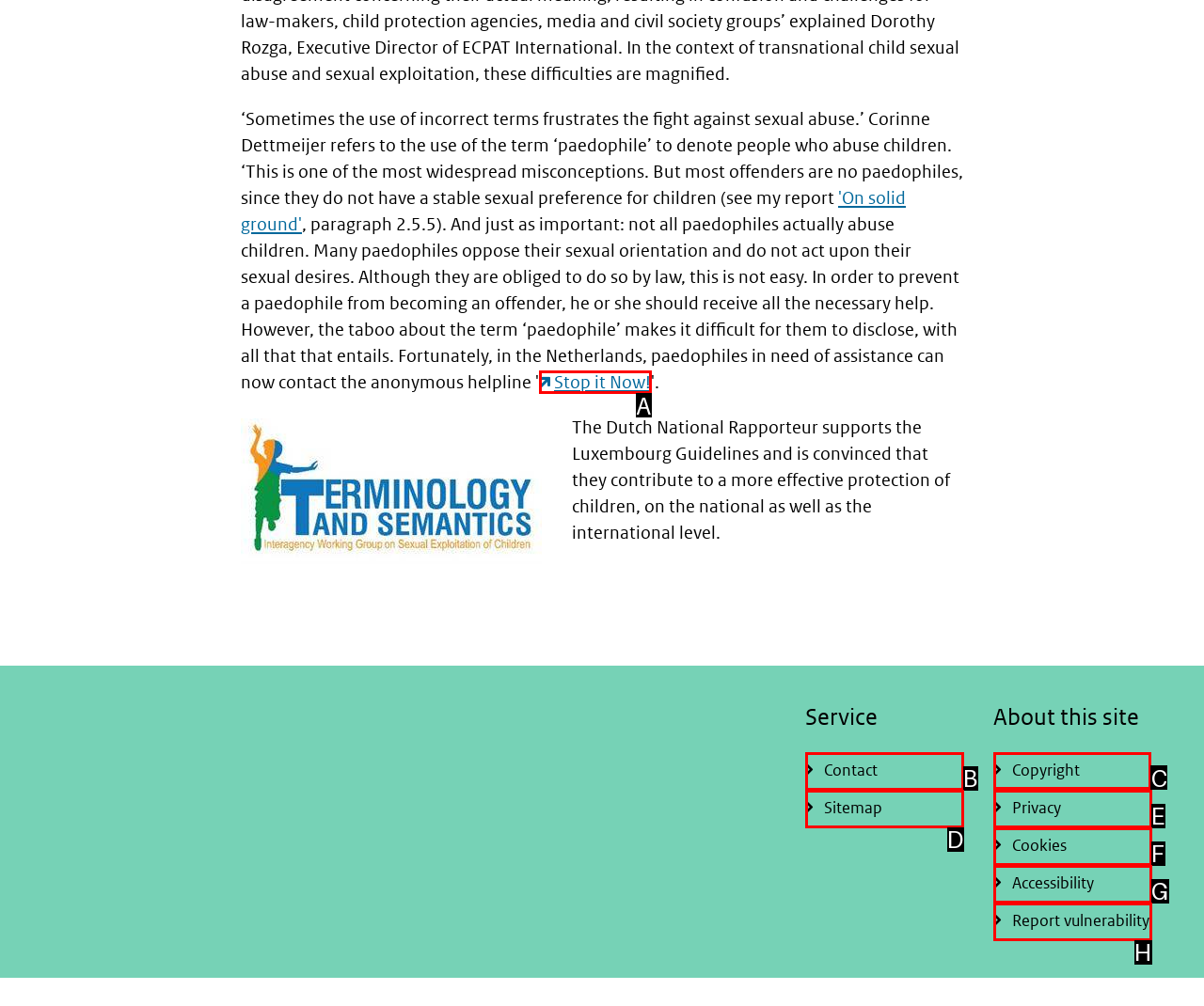Select the appropriate HTML element that needs to be clicked to execute the following task: Check copyright information. Respond with the letter of the option.

C